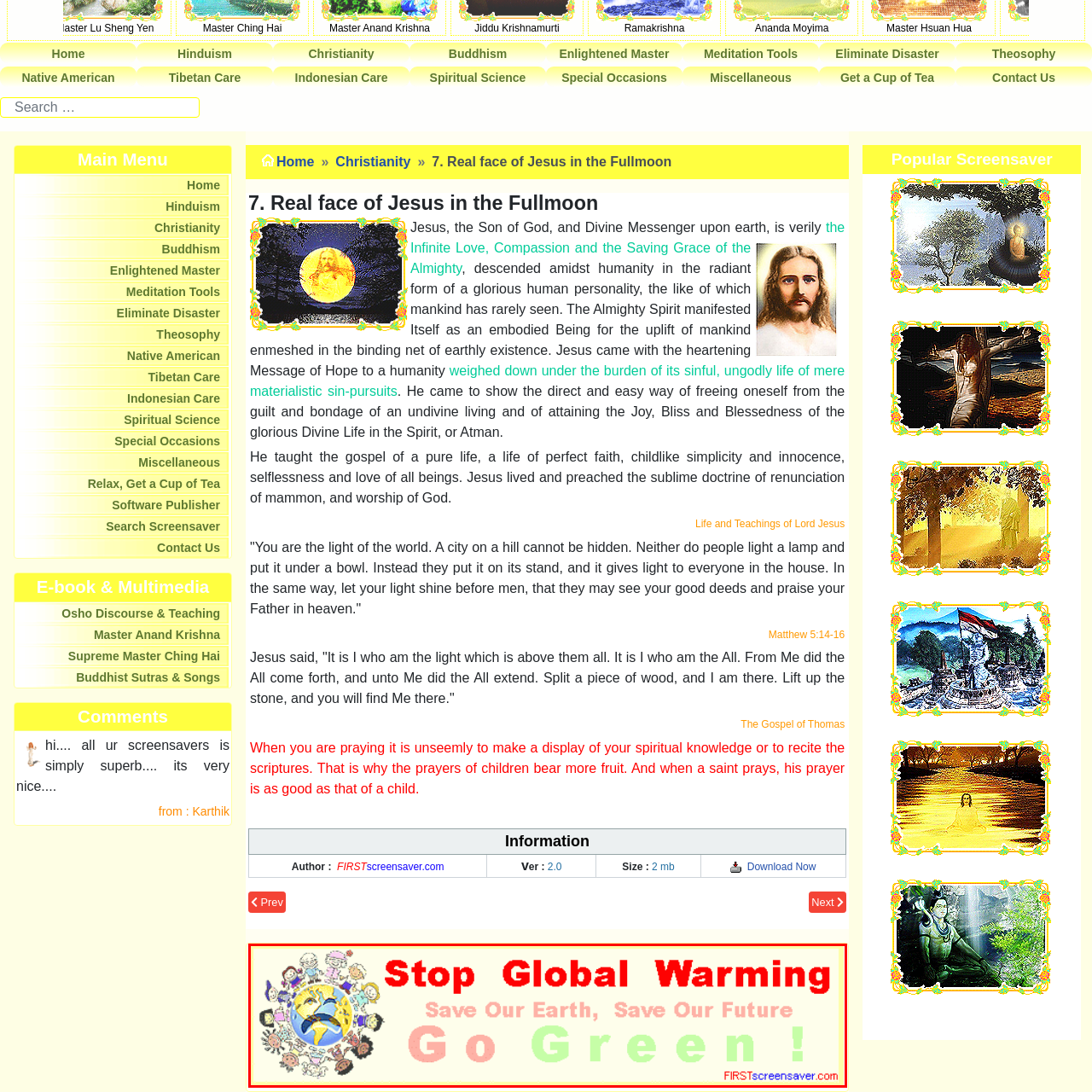Focus on the image confined within the red boundary and provide a single word or phrase in response to the question:
What is the central illustration in the banner?

The Earth